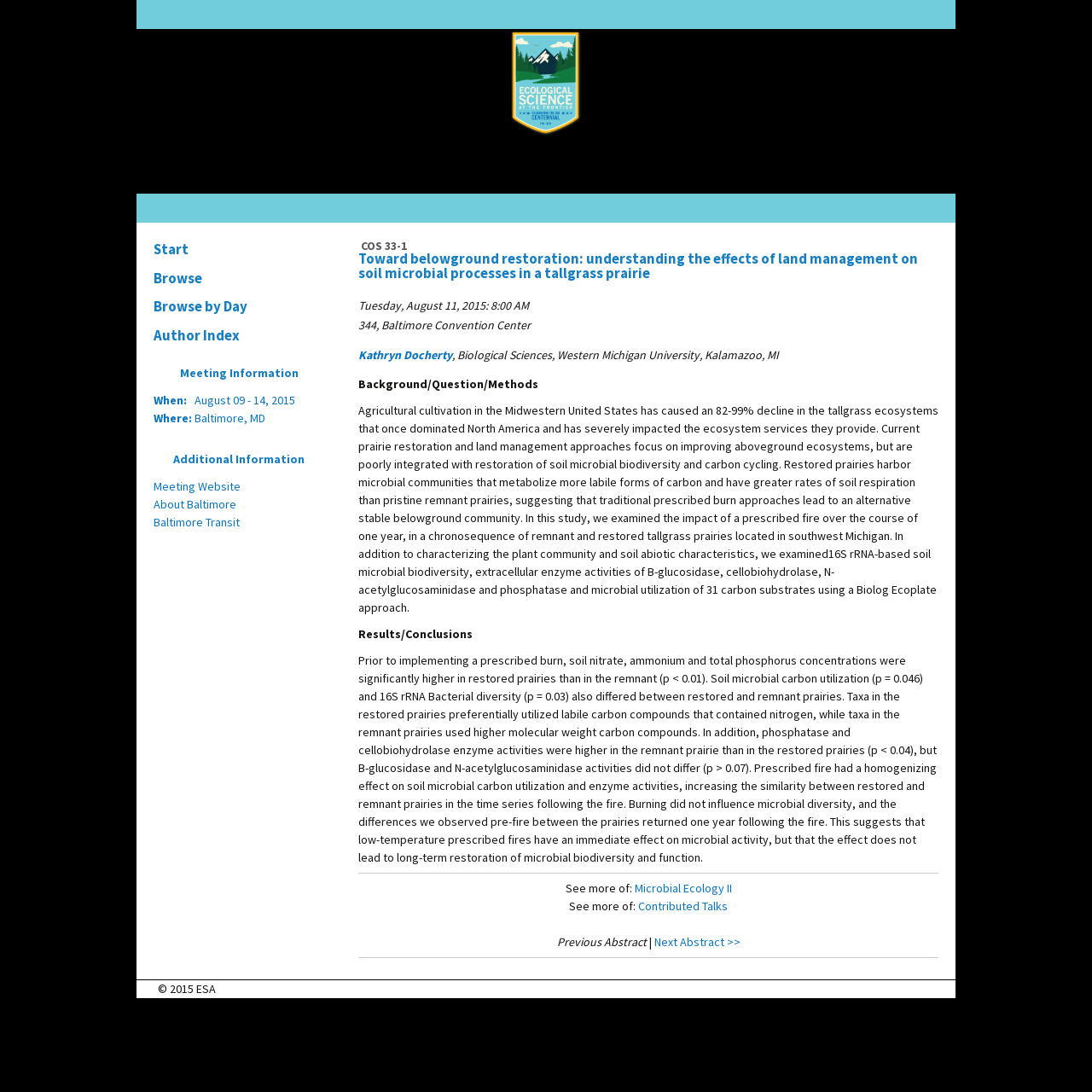Can you look at the image and give a comprehensive answer to the question:
Where is the presentation taking place?

I found the location of the presentation by looking at the static text element with the text '344, Baltimore Convention Center' which is located near the presentation title and other details.